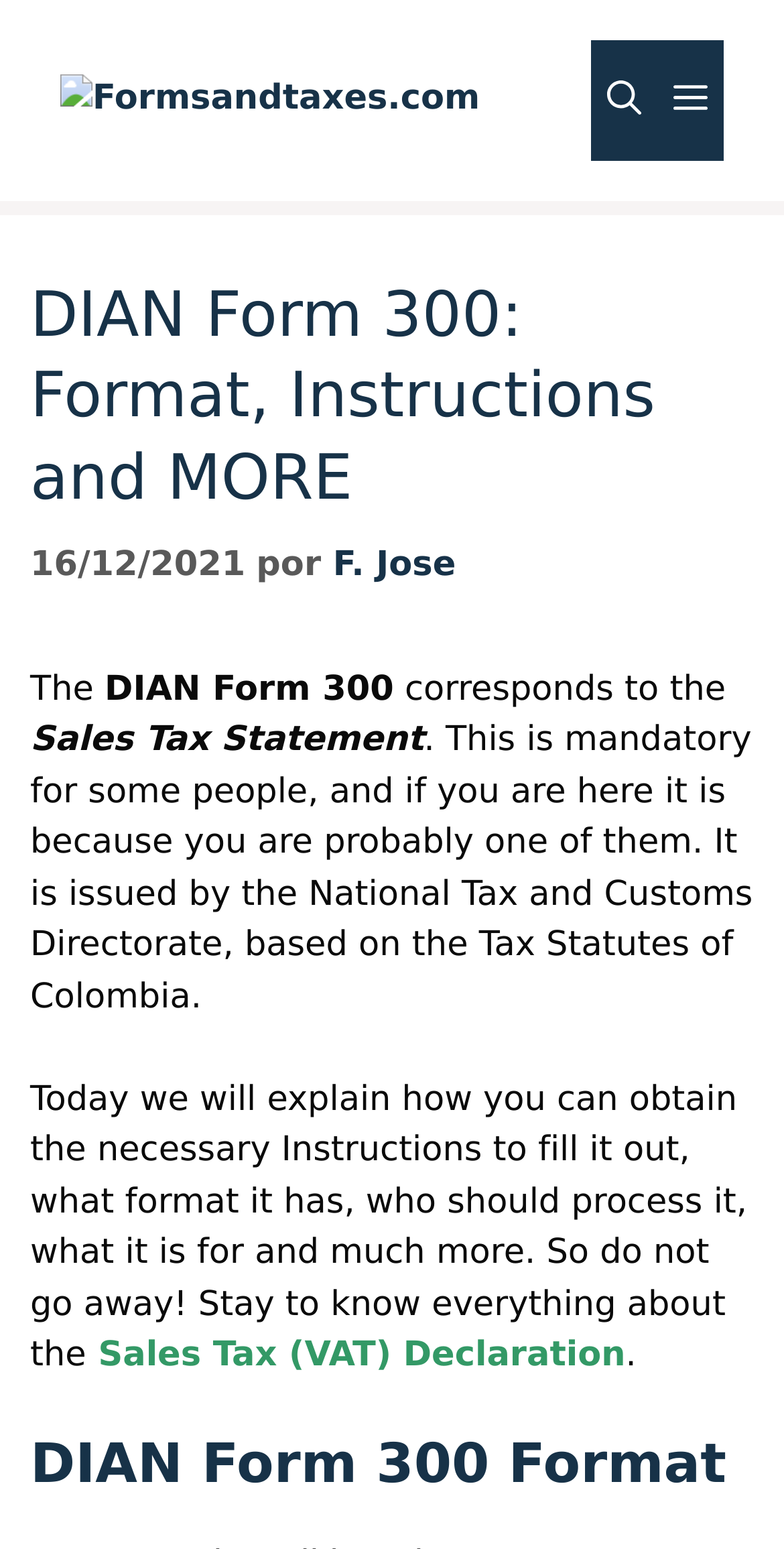Locate the UI element described by F. Jose and provide its bounding box coordinates. Use the format (top-left x, top-left y, bottom-right x, bottom-right y) with all values as floating point numbers between 0 and 1.

[0.425, 0.352, 0.581, 0.378]